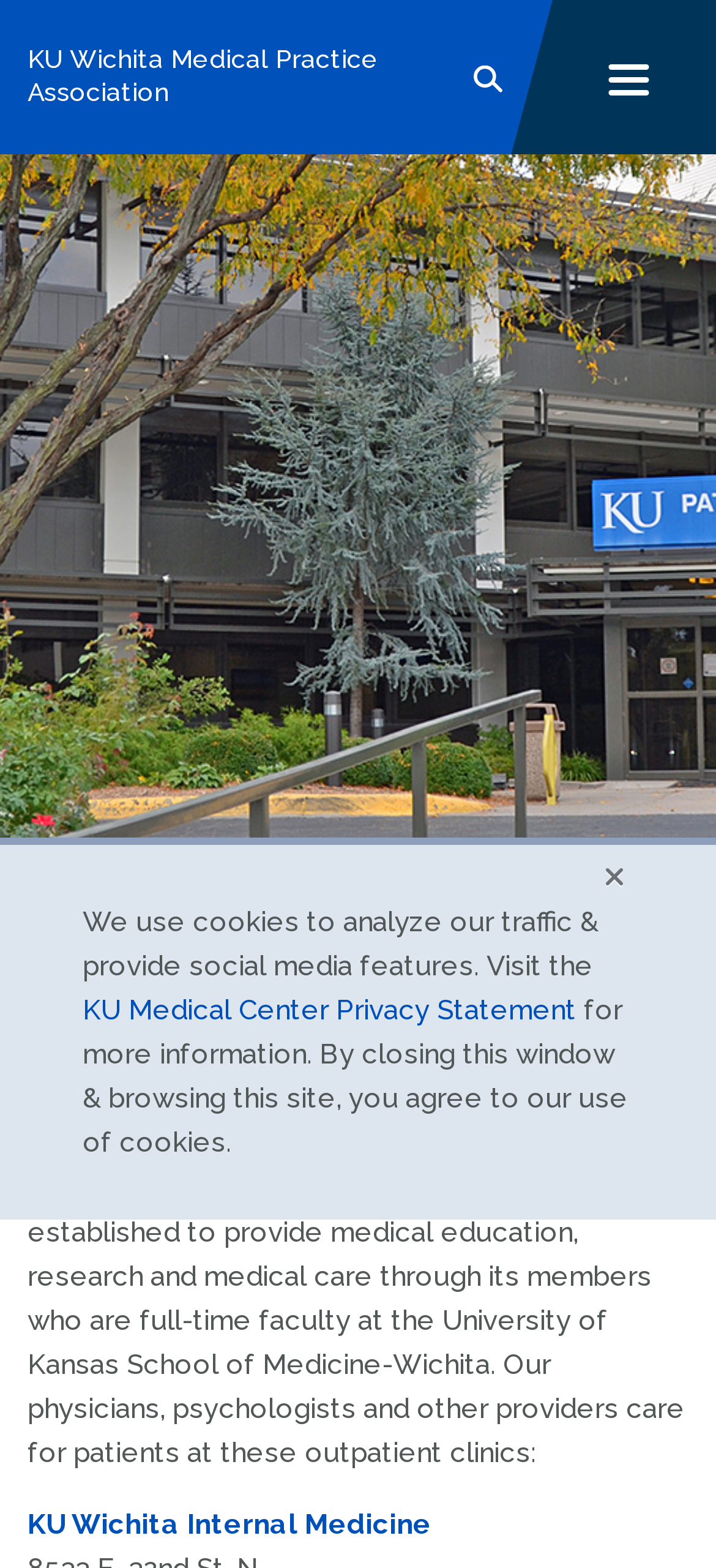Answer the question with a brief word or phrase:
What is the purpose of the search function on the webpage?

Search within the section or all sites